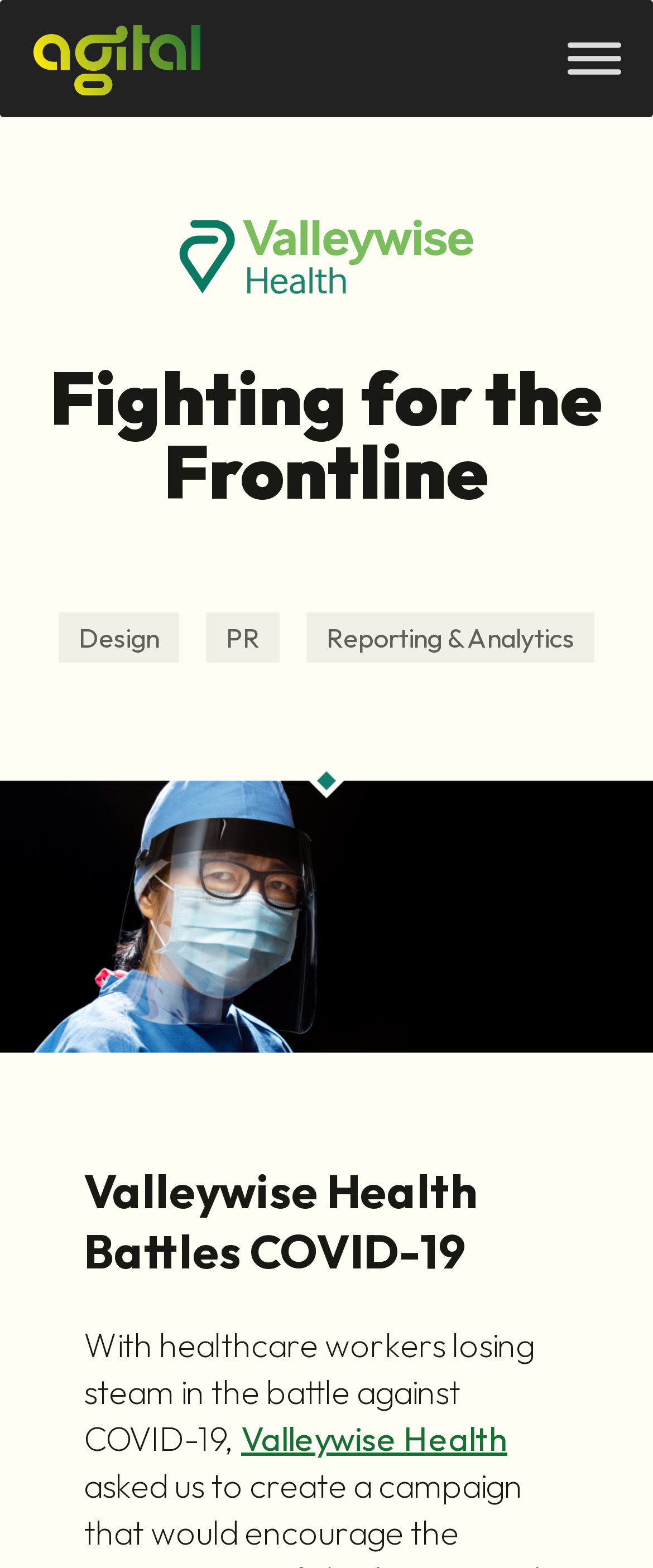Use a single word or phrase to respond to the question:
How many sections are there in the webpage?

2